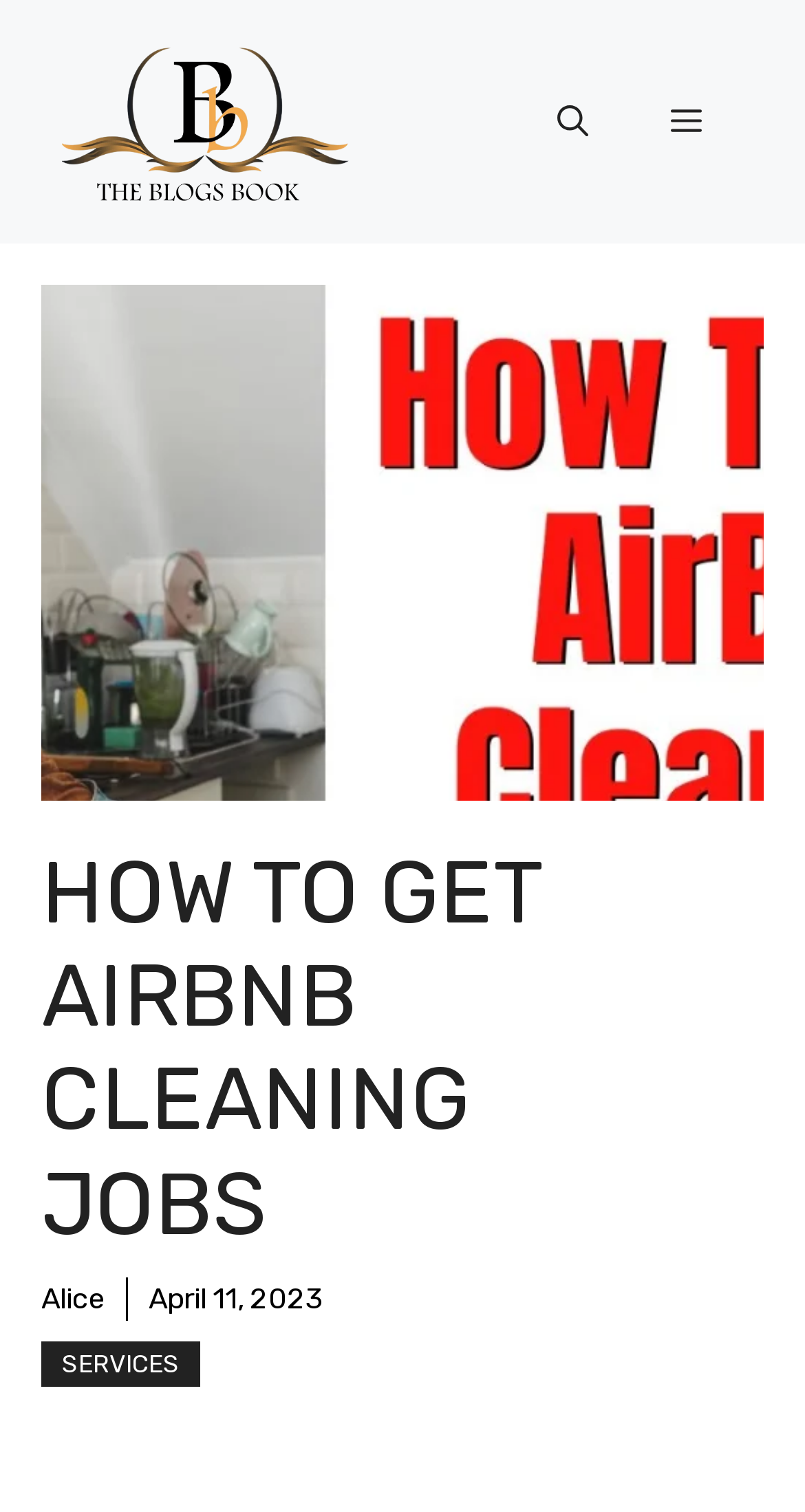Who is the author of the article?
Based on the image, provide your answer in one word or phrase.

Alice